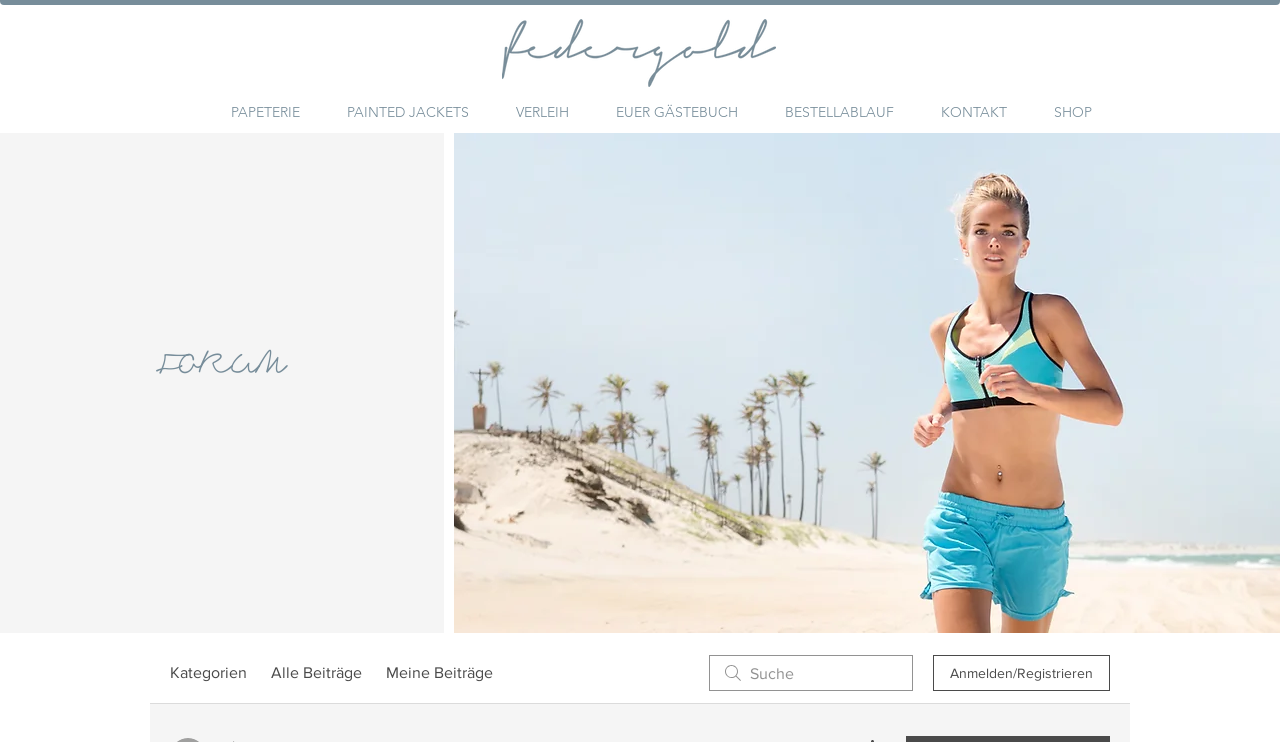From the webpage screenshot, predict the bounding box coordinates (top-left x, top-left y, bottom-right x, bottom-right y) for the UI element described here: PAINTED JACKETS

[0.253, 0.137, 0.385, 0.166]